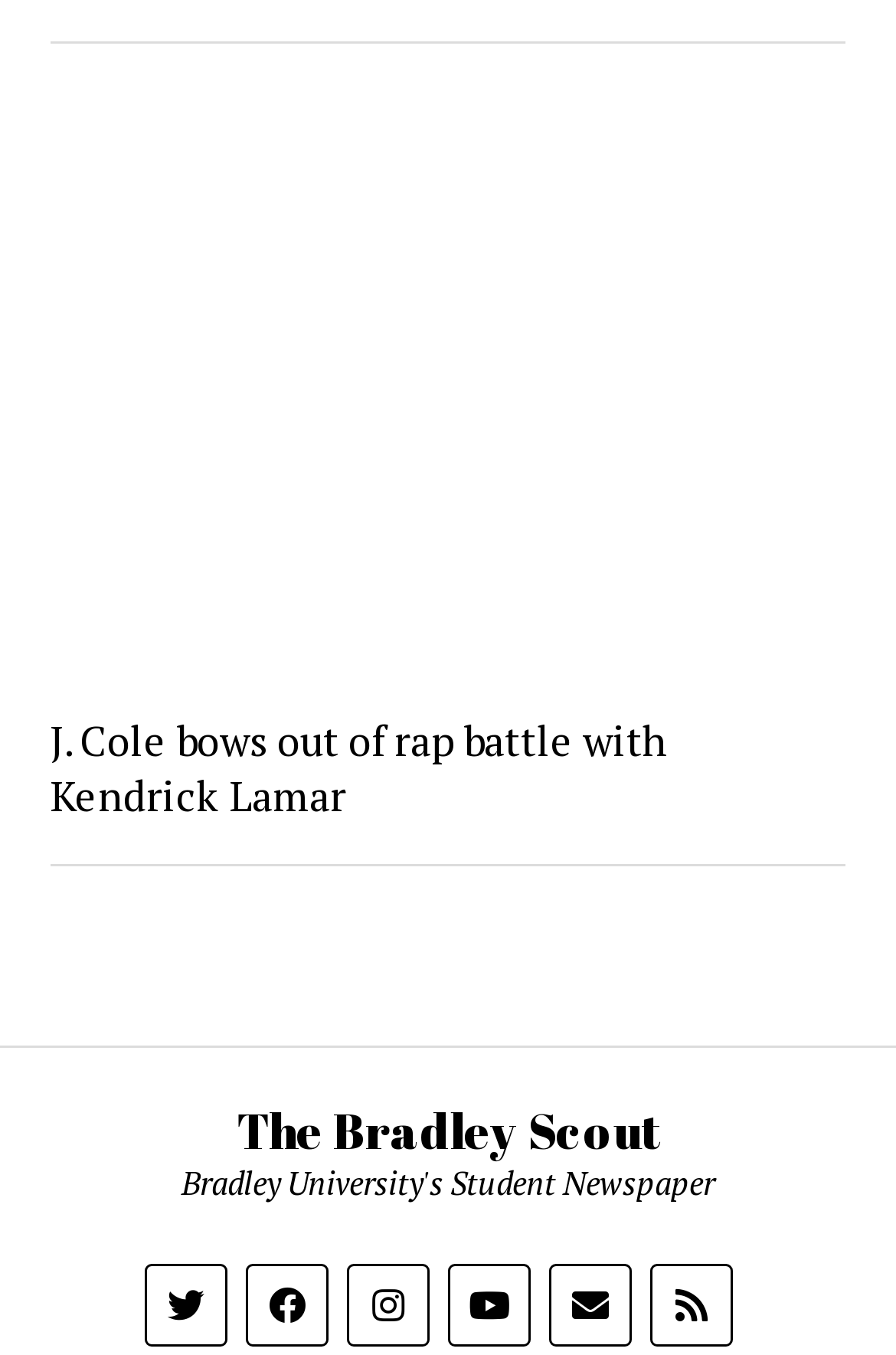What is the last social media link?
Please utilize the information in the image to give a detailed response to the question.

I looked at the list of social media links and found that the last one is represented by the '' icon and has the text description 'rss'. This suggests that the last social media link is to an RSS feed.